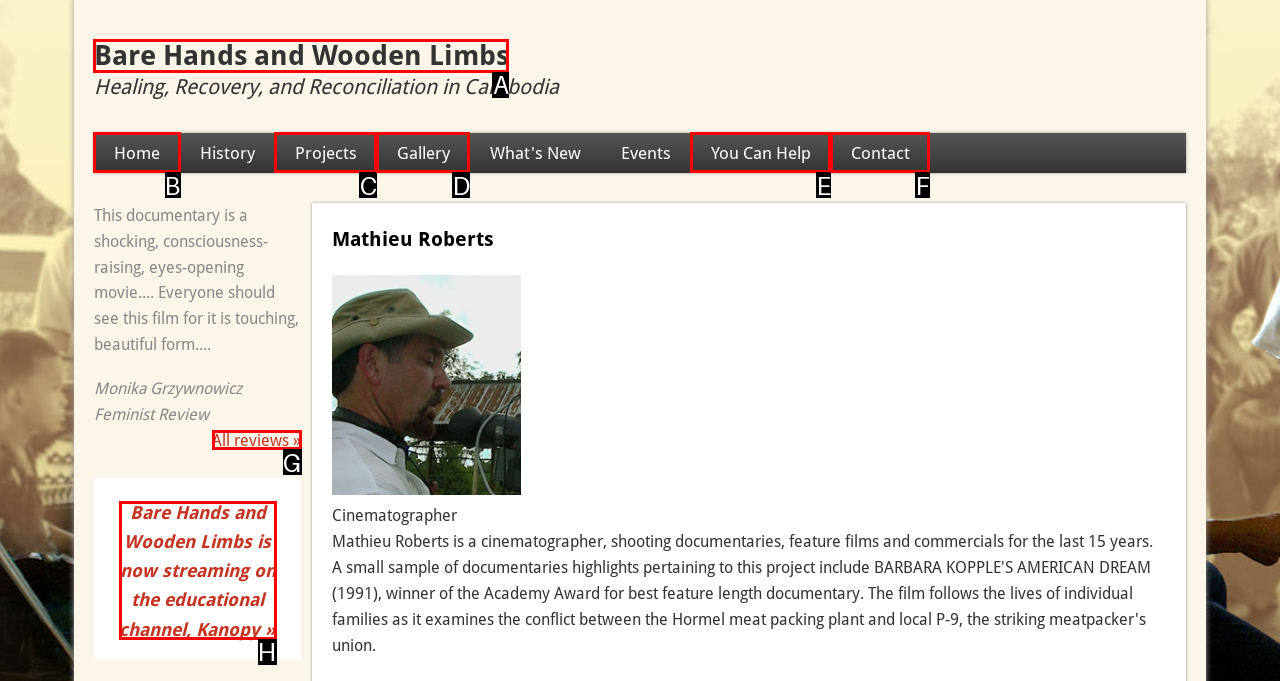Please indicate which HTML element to click in order to fulfill the following task: Click on the 'Home' link Respond with the letter of the chosen option.

B